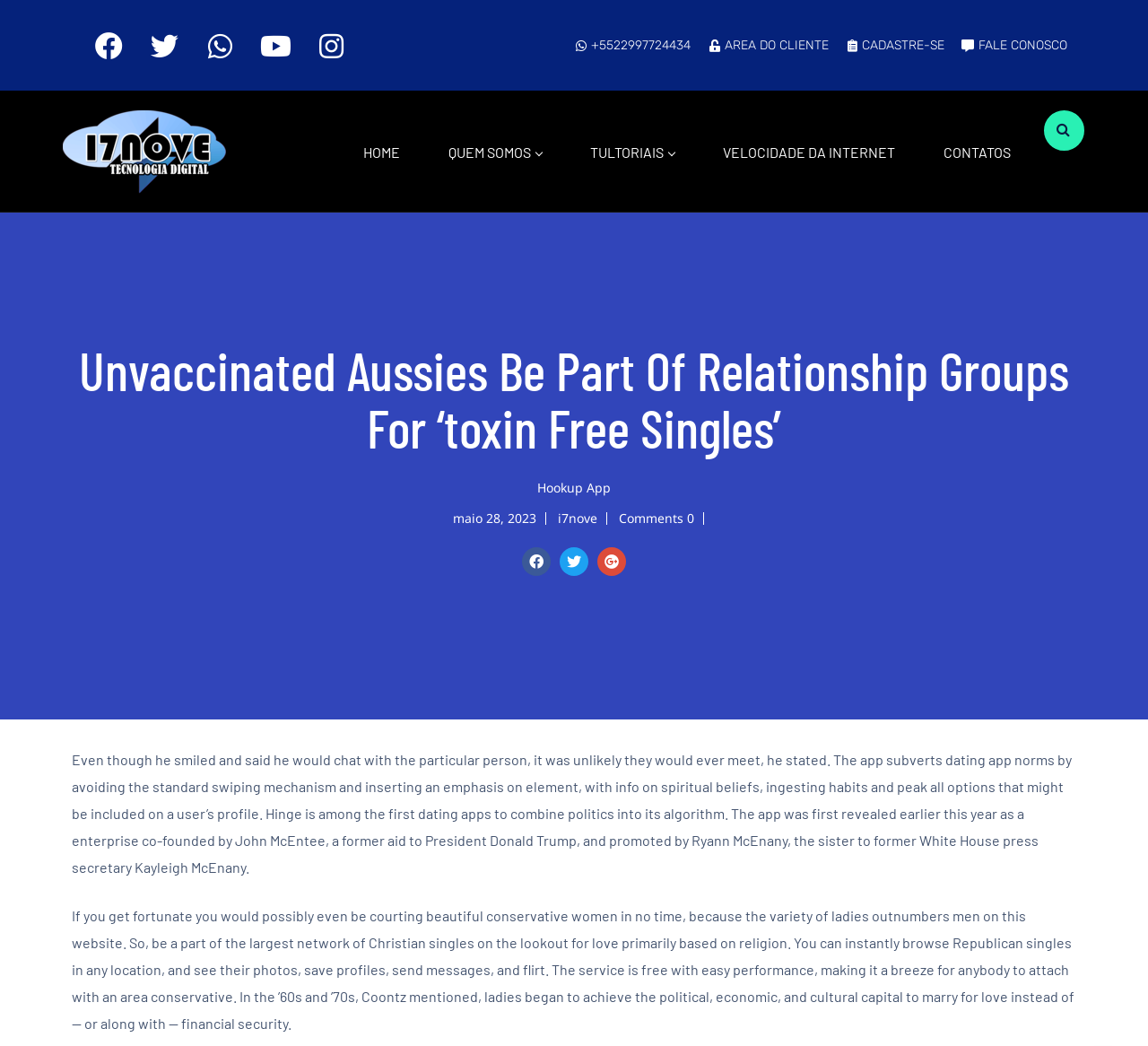Respond with a single word or phrase to the following question:
What is the topic of the article on the webpage?

Dating app for conservatives